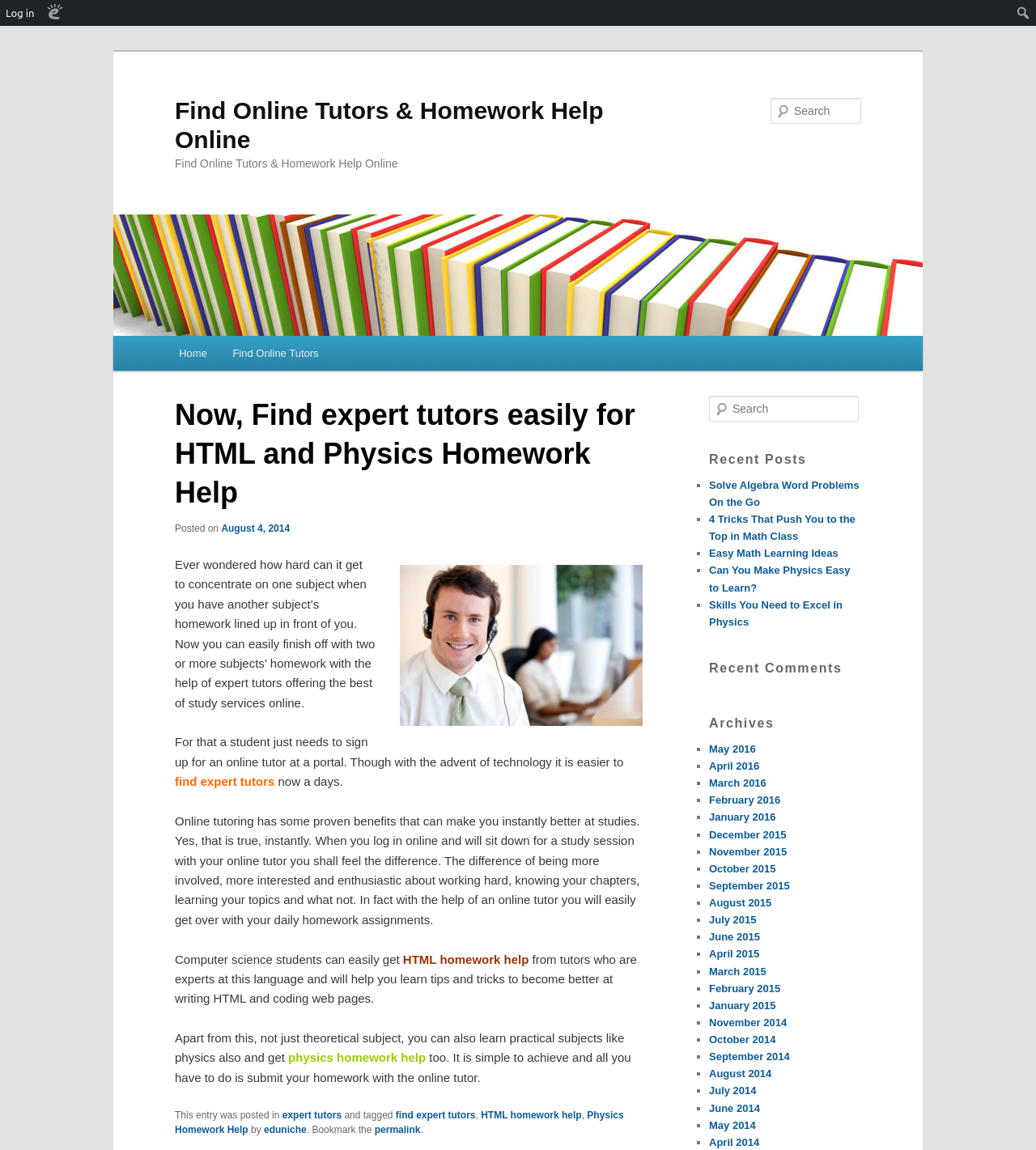Kindly provide the bounding box coordinates of the section you need to click on to fulfill the given instruction: "Find expert tutors".

[0.169, 0.674, 0.265, 0.686]